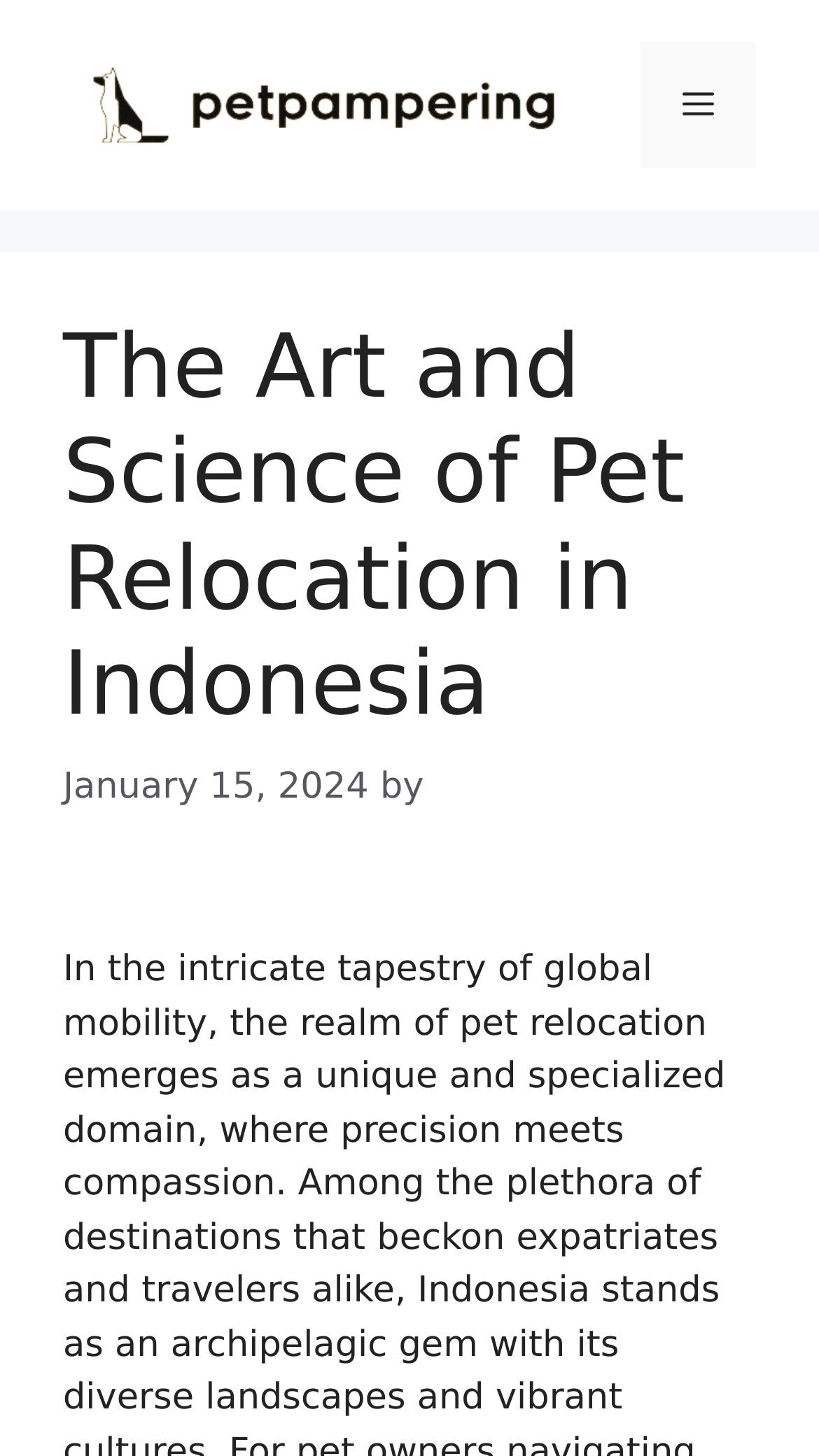What is the date mentioned on the webpage?
Refer to the image and respond with a one-word or short-phrase answer.

January 15, 2024